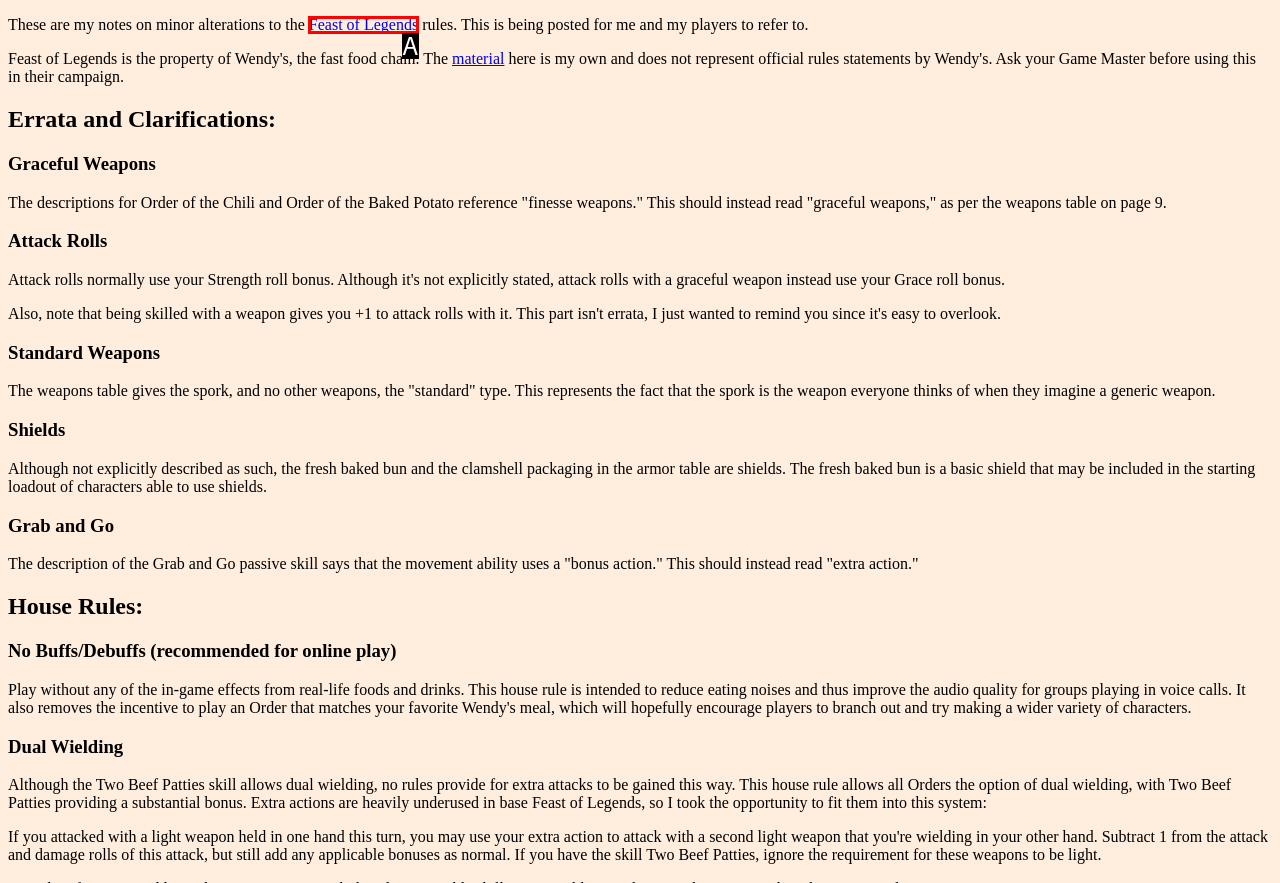Using the description: Feast of Legends, find the best-matching HTML element. Indicate your answer with the letter of the chosen option.

A